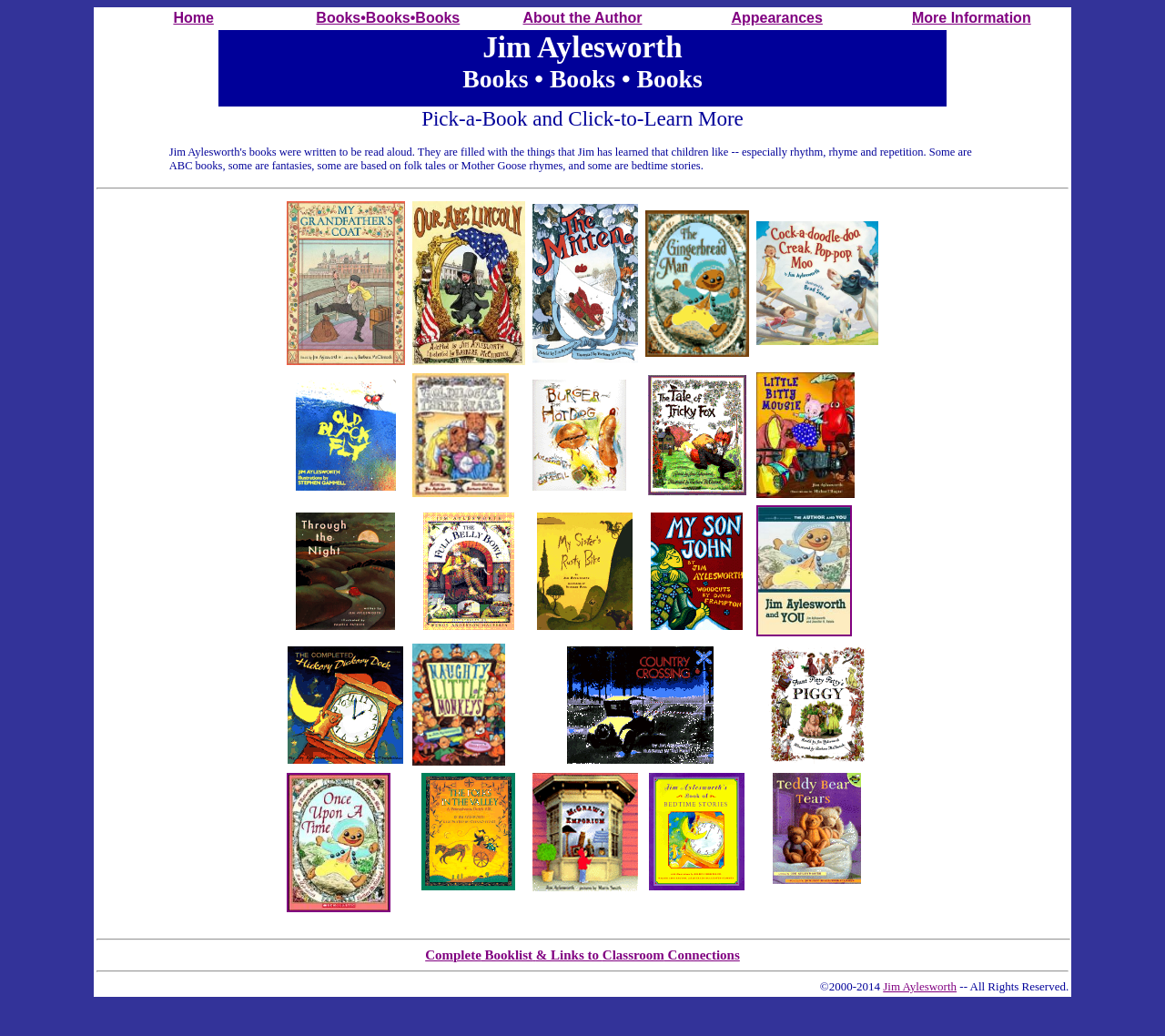Highlight the bounding box coordinates of the element you need to click to perform the following instruction: "Check out Cock-a-doodle-doo."

[0.649, 0.214, 0.754, 0.333]